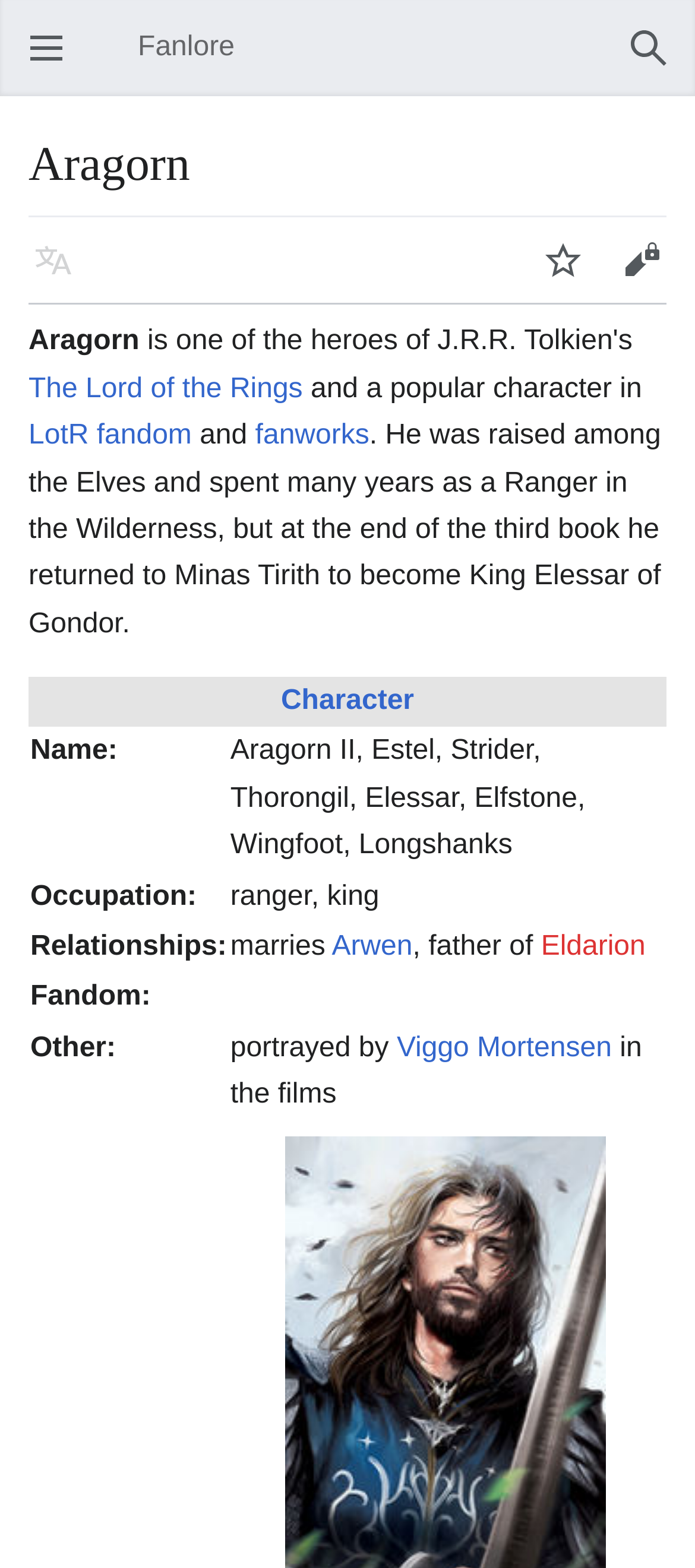Determine the bounding box coordinates in the format (top-left x, top-left y, bottom-right x, bottom-right y). Ensure all values are floating point numbers between 0 and 1. Identify the bounding box of the UI element described by: Viggo Mortensen

[0.571, 0.659, 0.88, 0.678]